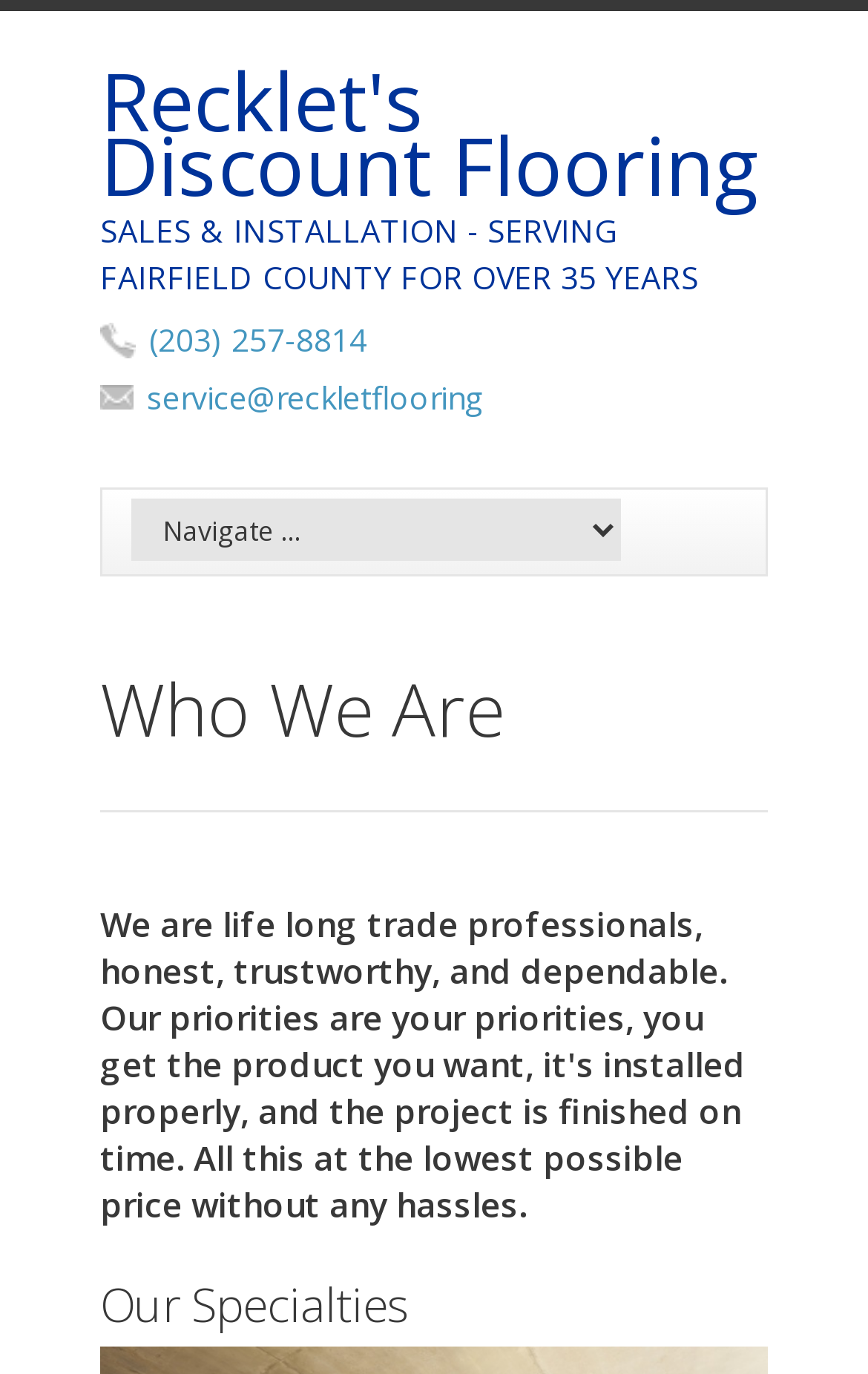Is the combobox expanded?
Please answer the question with as much detail and depth as you can.

I found the state of the combobox by looking at the combobox element which has the property 'expanded' set to 'False', indicating that it is not expanded.